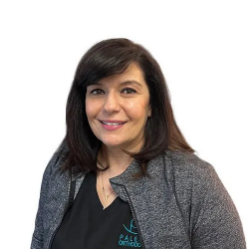What is Jessica's favorite patient demographic? Please answer the question using a single word or phrase based on the image.

Children